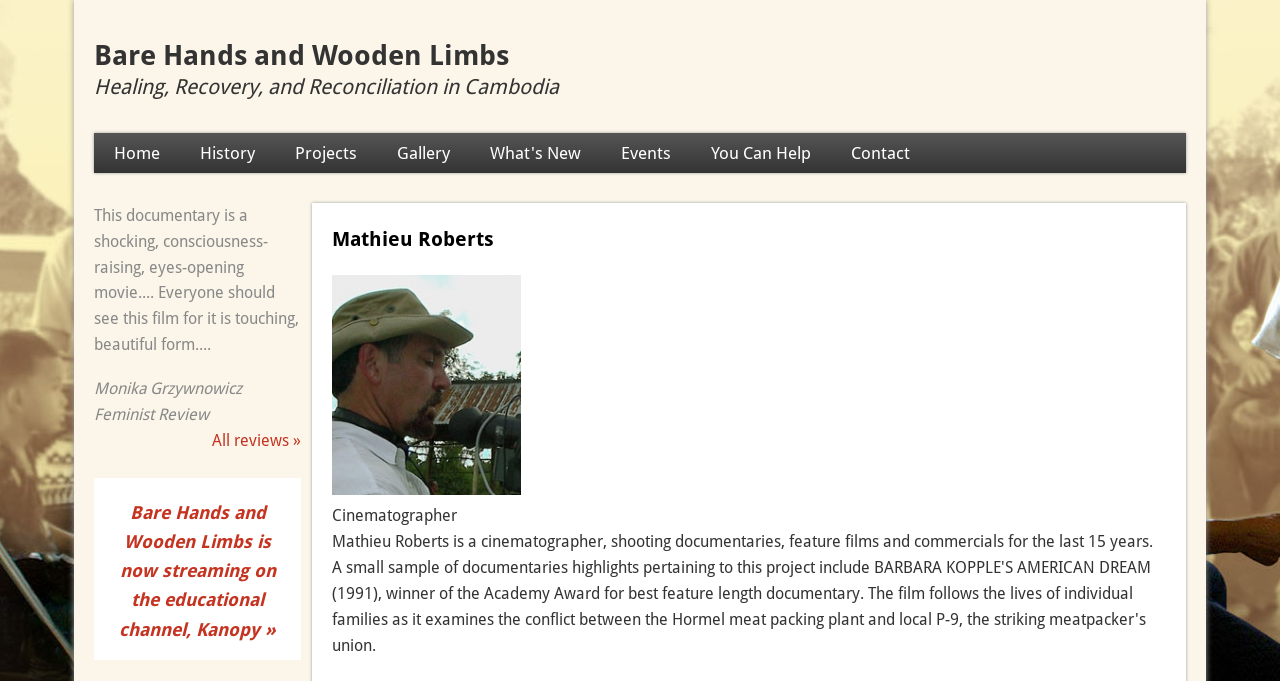Please identify the bounding box coordinates of the element on the webpage that should be clicked to follow this instruction: "Click on the 'Home' link". The bounding box coordinates should be given as four float numbers between 0 and 1, formatted as [left, top, right, bottom].

[0.073, 0.195, 0.141, 0.254]